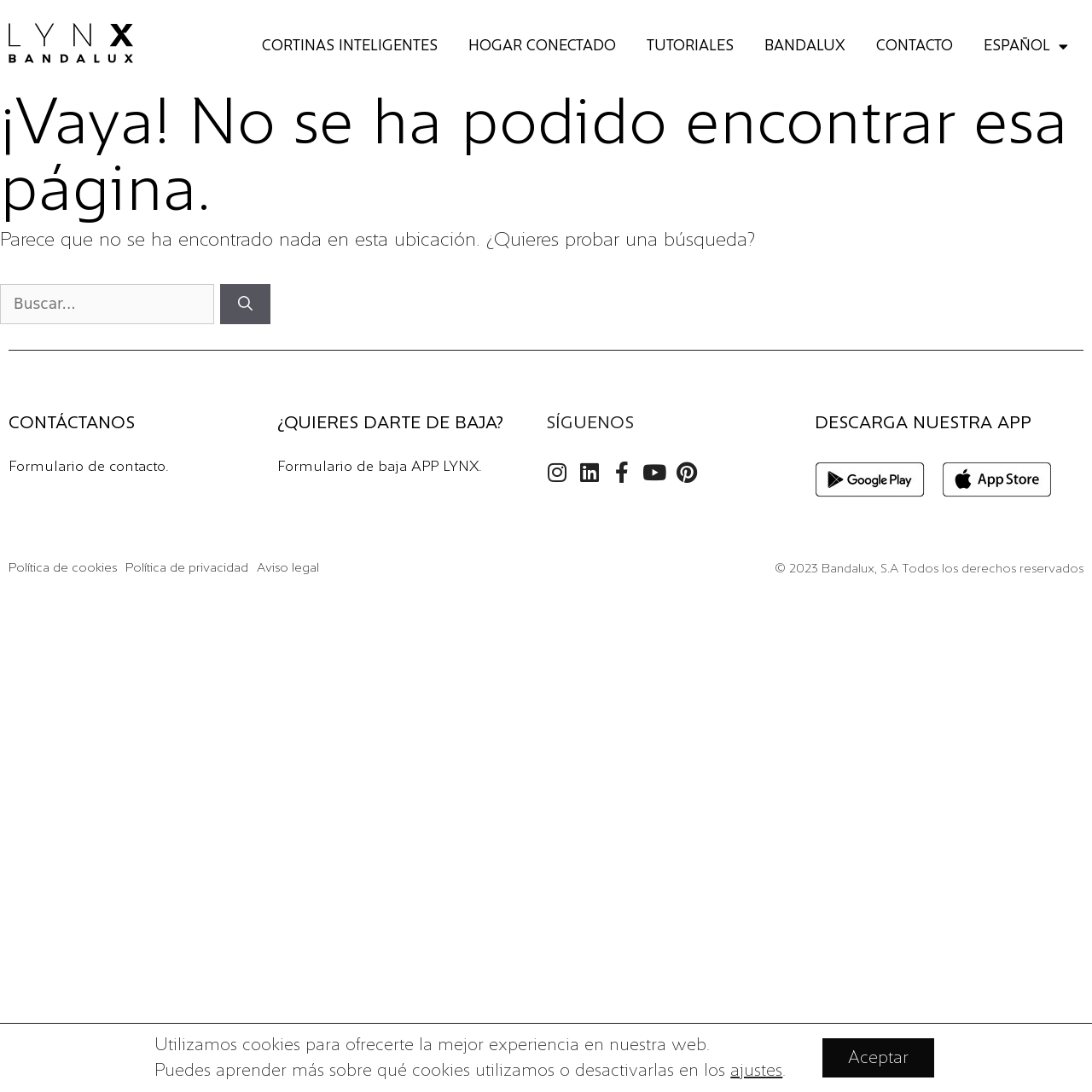Could you please study the image and provide a detailed answer to the question:
How many footer links are there?

I counted the footer links, which are 'Política de cookies', 'Política de privacidad', and 'Aviso legal'. There are 3 footer links in total.